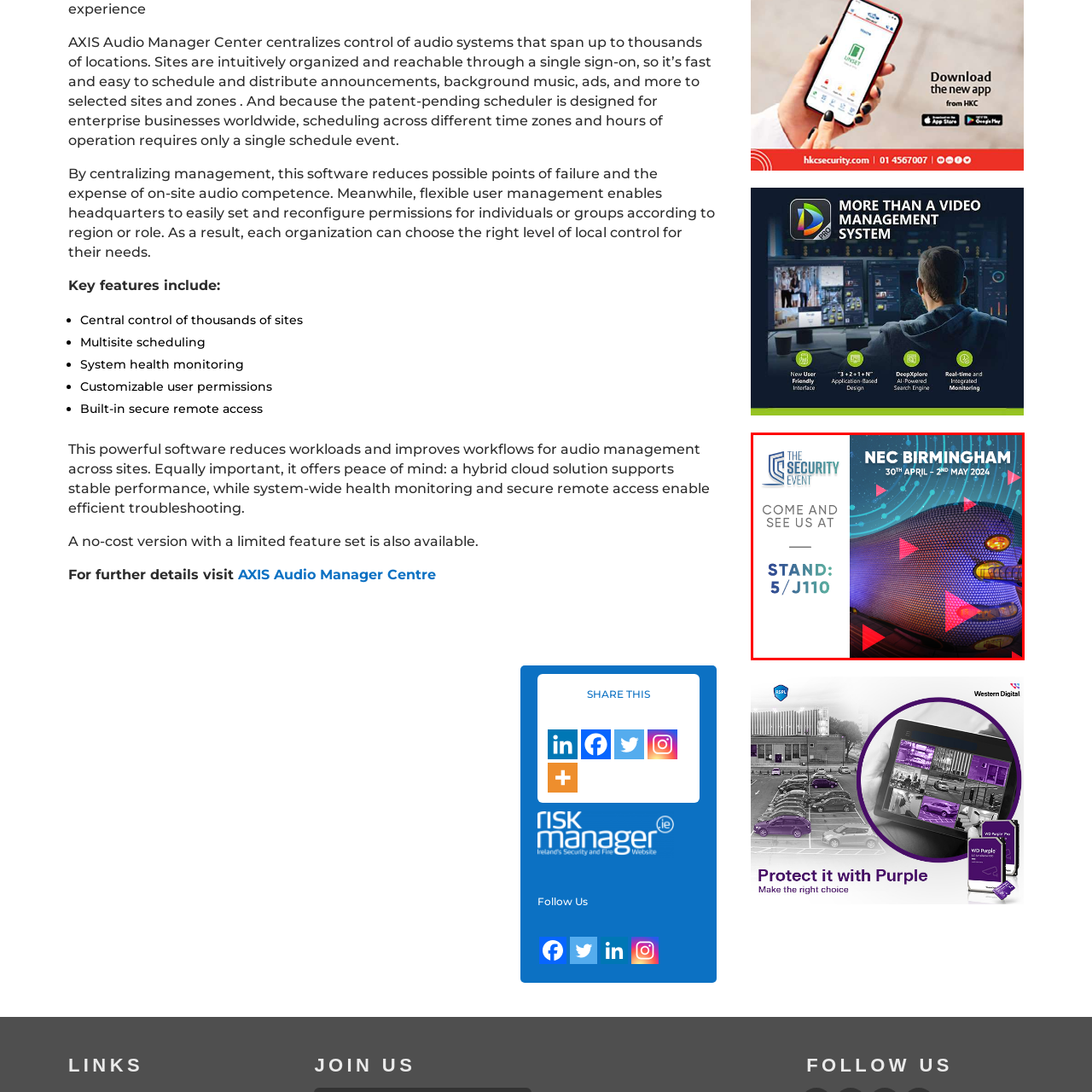Carefully scrutinize the image within the red border and generate a detailed answer to the following query, basing your response on the visual content:
What is the purpose of 'The Security Event'?

The caption implies that the purpose of 'The Security Event' is to explore new technologies and solutions that will shape the future of security, emphasizing a progressive approach to safety and security in today's evolving landscape.